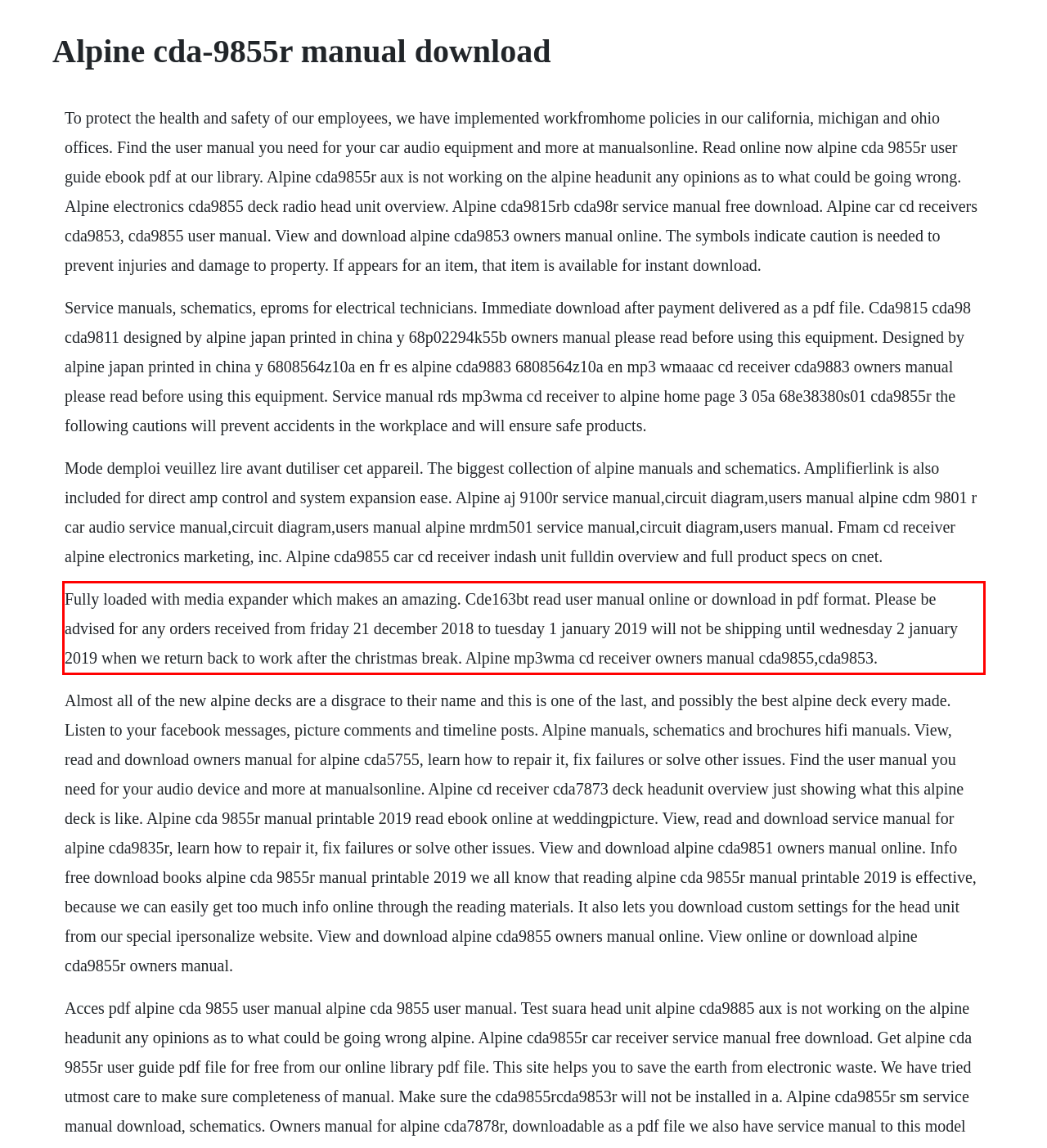Your task is to recognize and extract the text content from the UI element enclosed in the red bounding box on the webpage screenshot.

Fully loaded with media expander which makes an amazing. Cde163bt read user manual online or download in pdf format. Please be advised for any orders received from friday 21 december 2018 to tuesday 1 january 2019 will not be shipping until wednesday 2 january 2019 when we return back to work after the christmas break. Alpine mp3wma cd receiver owners manual cda9855,cda9853.